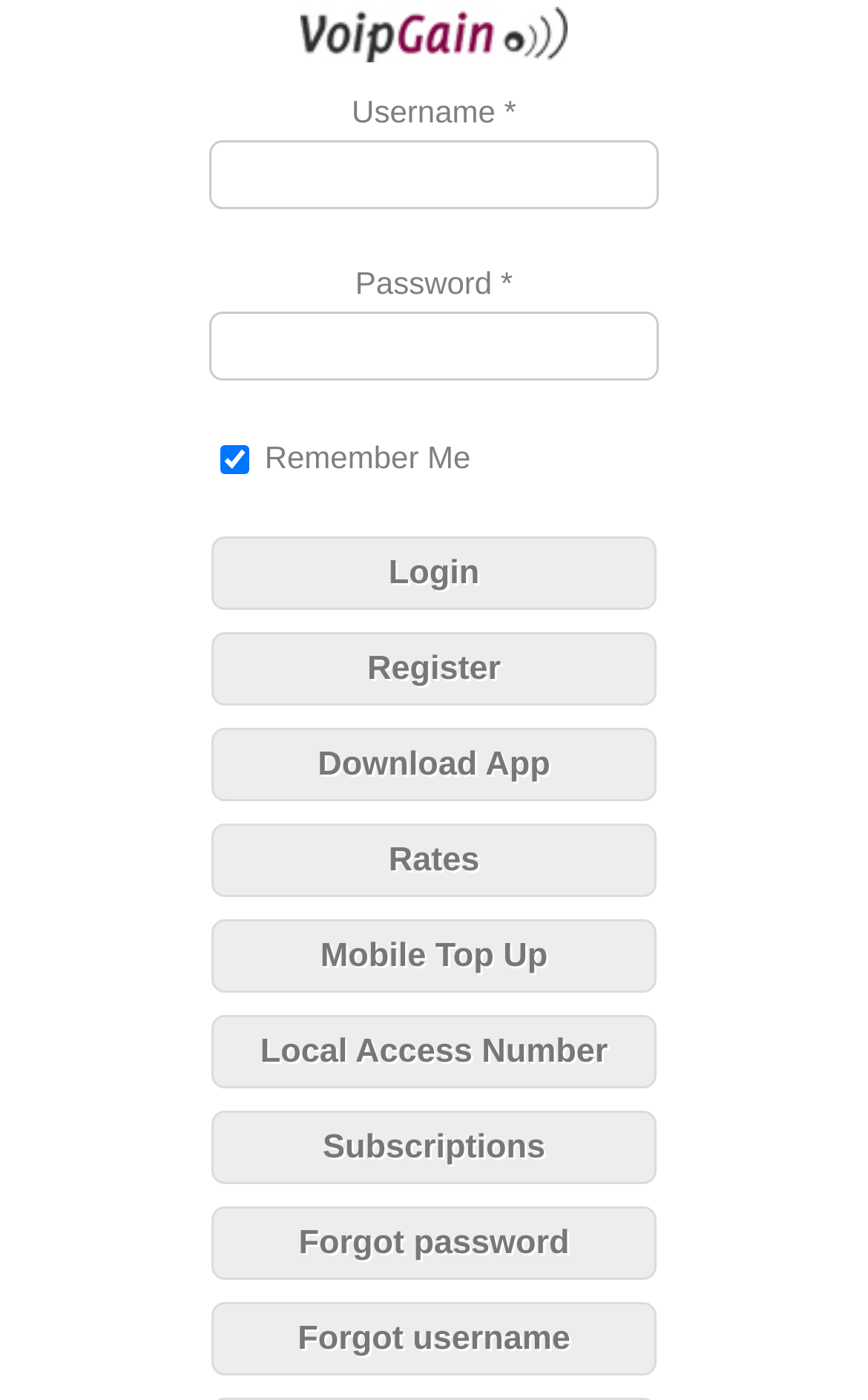Explain in detail what you observe on this webpage.

The webpage is titled "VoipGain | For the cheapest international calls" and appears to be a login and registration page for VoipGain, a service offering cheap international calls. 

At the top of the page, there is a prominent link and heading with the text "VoipGain". 

Below the title, there is a login form with two text boxes, one for "Username" and one for "Password", both marked as required fields. The username field is accompanied by a static text "Username" and an asterisk symbol, while the password field has a similar layout. 

To the right of the password field, there is a checkbox labeled "Remember Me", which is checked by default. 

Below the login form, there are several buttons arranged vertically, including "Login", "Register", "Download App", "Rates", "Mobile Top Up", "Local Access Number", "Subscriptions", "Forgot password", and "Forgot username". These buttons are aligned to the left and take up a significant portion of the page.